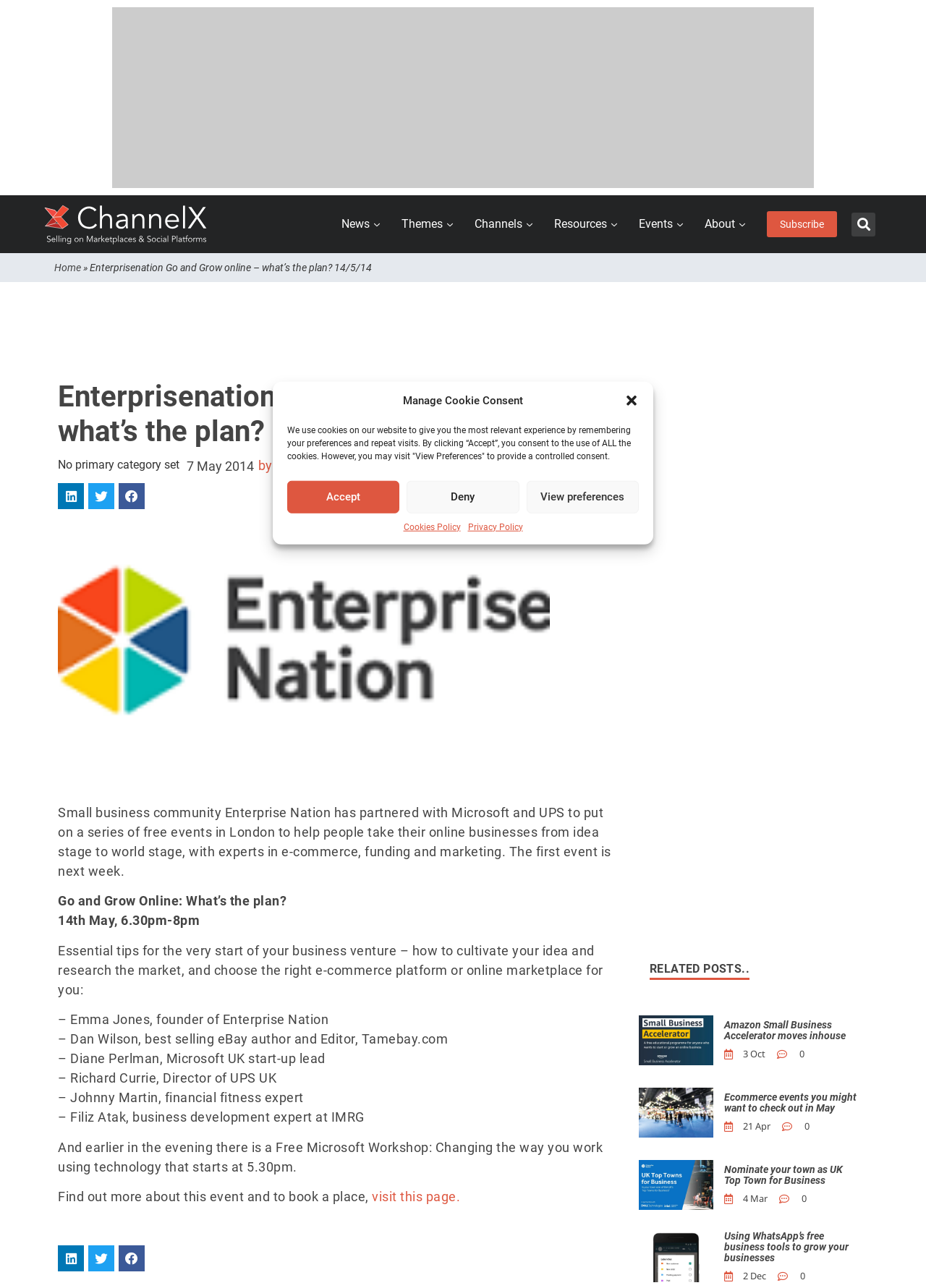Locate the bounding box coordinates of the UI element described by: "Privacy Policy". Provide the coordinates as four float numbers between 0 and 1, formatted as [left, top, right, bottom].

[0.505, 0.404, 0.564, 0.414]